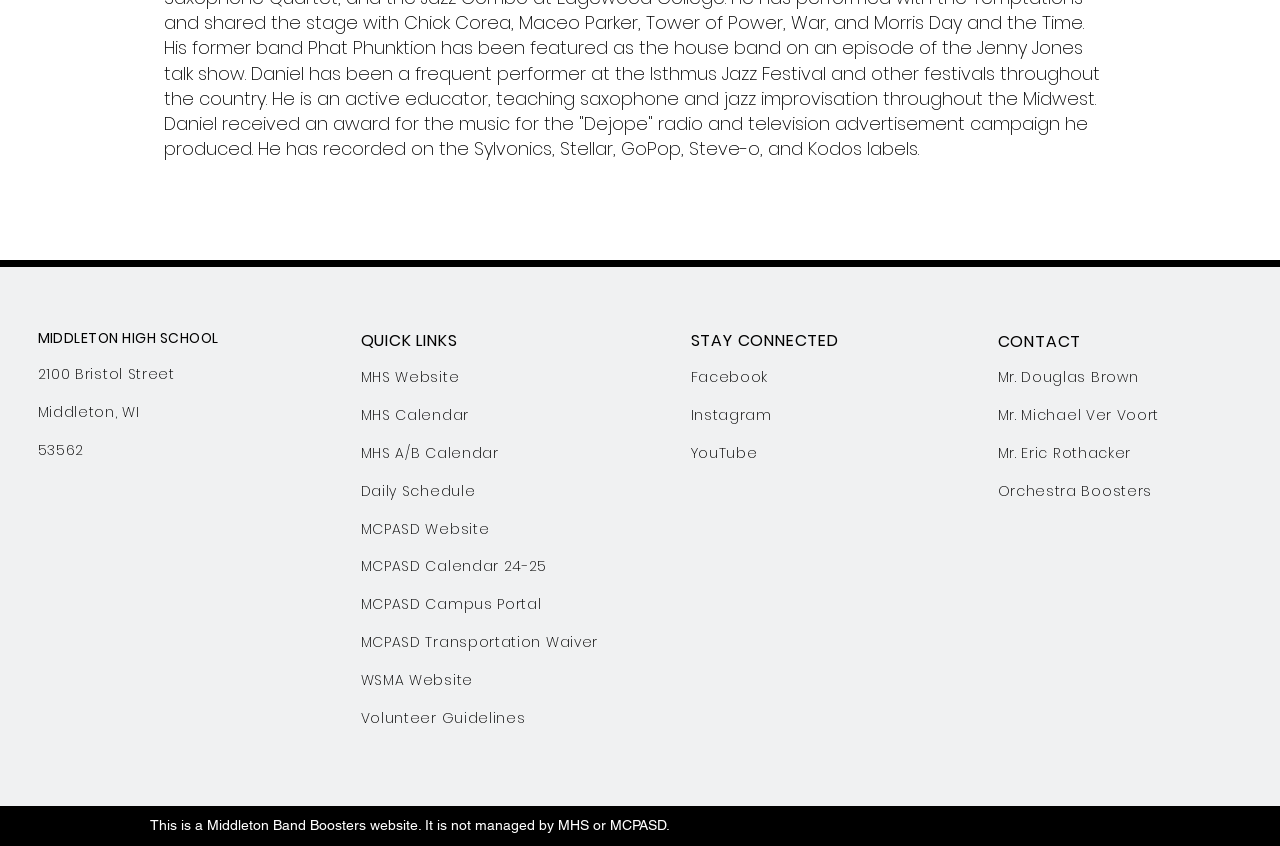Using the information in the image, give a detailed answer to the following question: How can I stay connected with the school?

The webpage provides a section titled 'STAY CONNECTED', where it lists several social media platforms, including Facebook, Instagram, and YouTube, through which one can stay connected with the school.